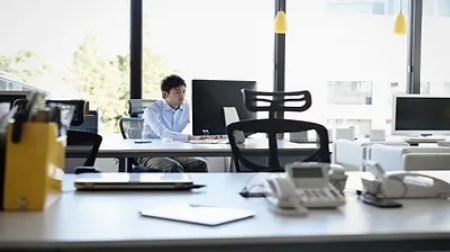What is the atmosphere of the office environment?
Please answer the question with a detailed and comprehensive explanation.

The large windows behind the man allow natural light to flood the space, enhancing the bright and airy feel of the office, which is also emphasized by the organized and sleek workspace around him.